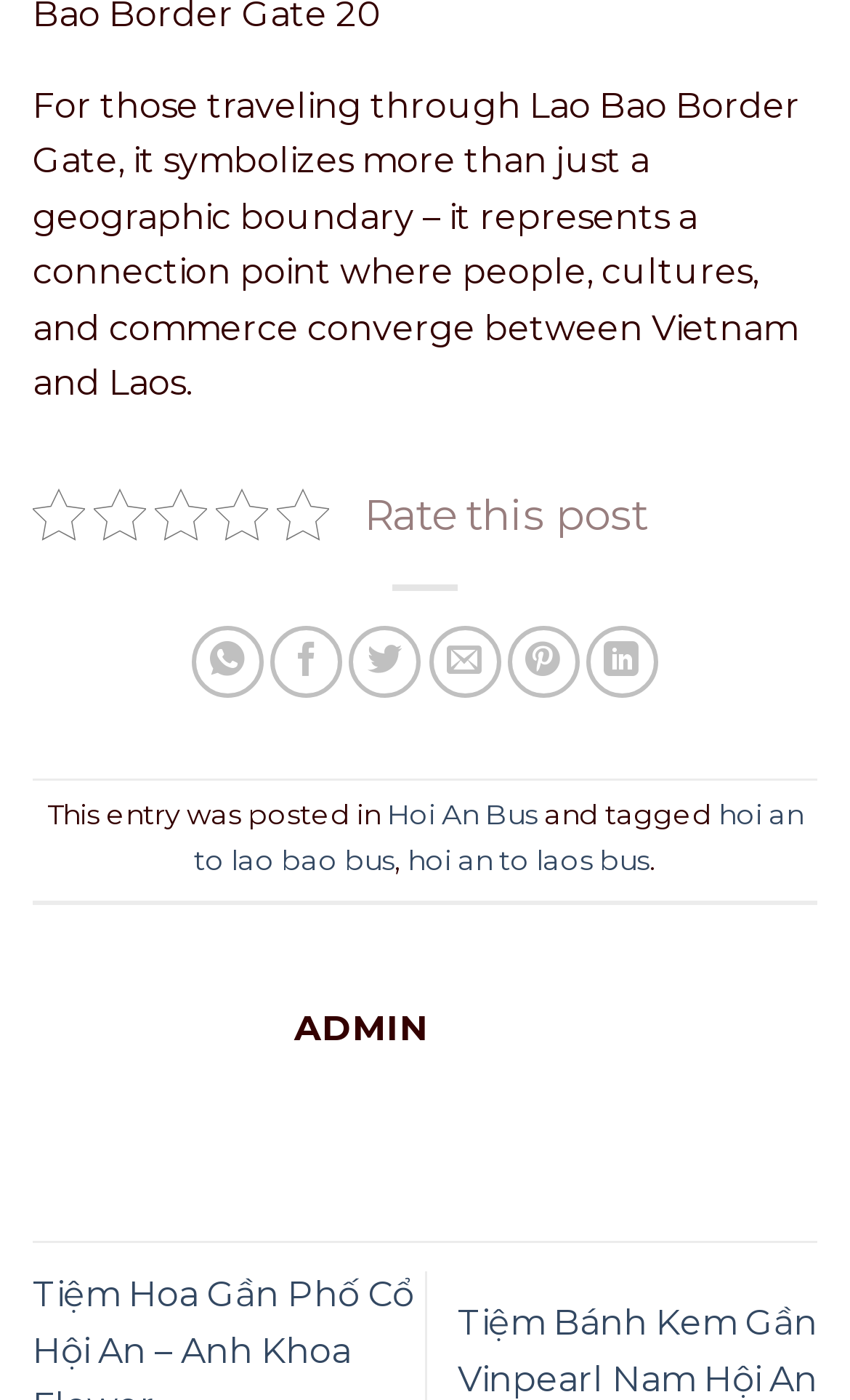How many social media platforms can you share this post on?
Refer to the image and provide a one-word or short phrase answer.

6